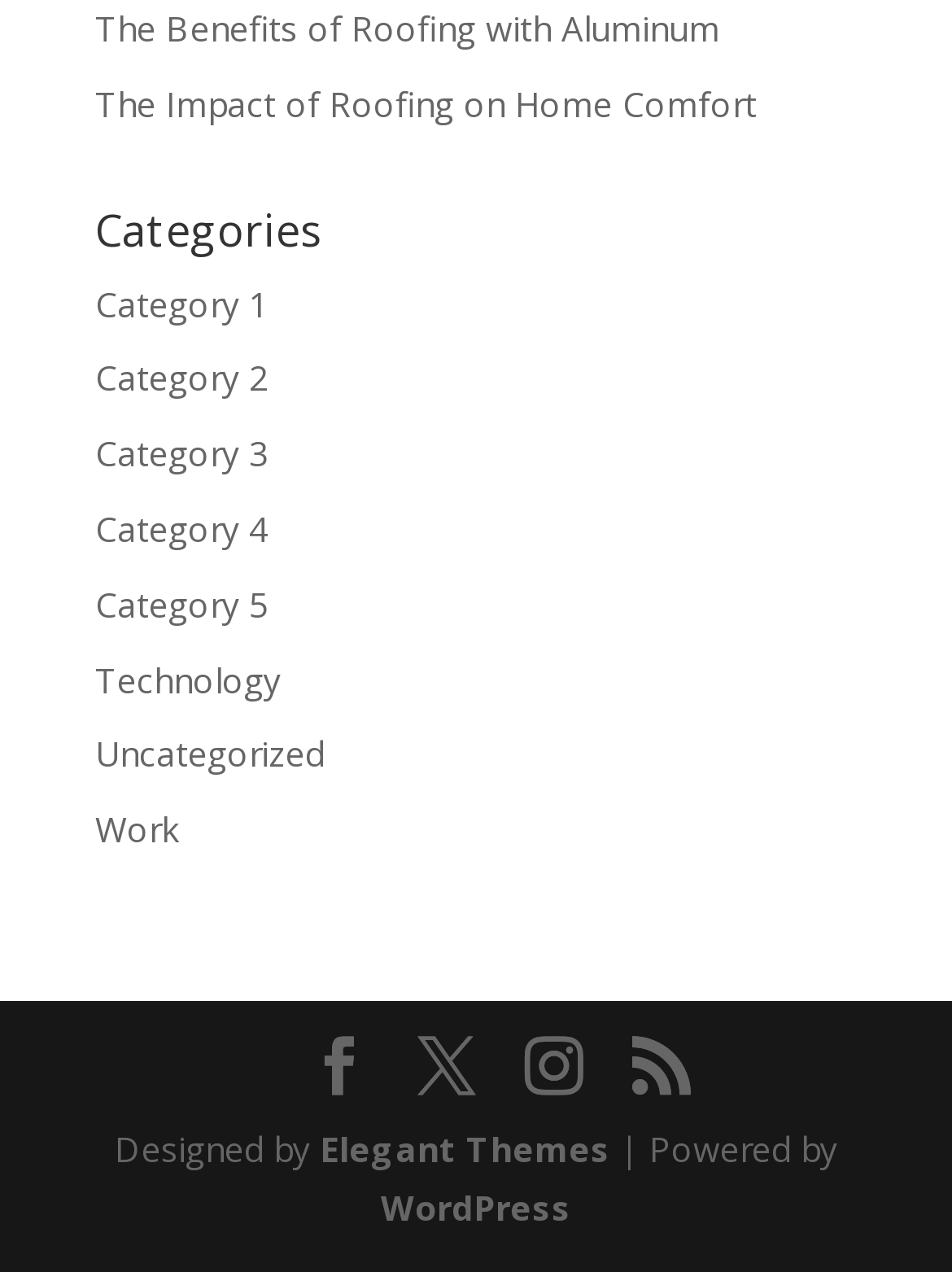Identify the bounding box coordinates of the element that should be clicked to fulfill this task: "Visit 'Elegant Themes'". The coordinates should be provided as four float numbers between 0 and 1, i.e., [left, top, right, bottom].

[0.336, 0.884, 0.641, 0.921]